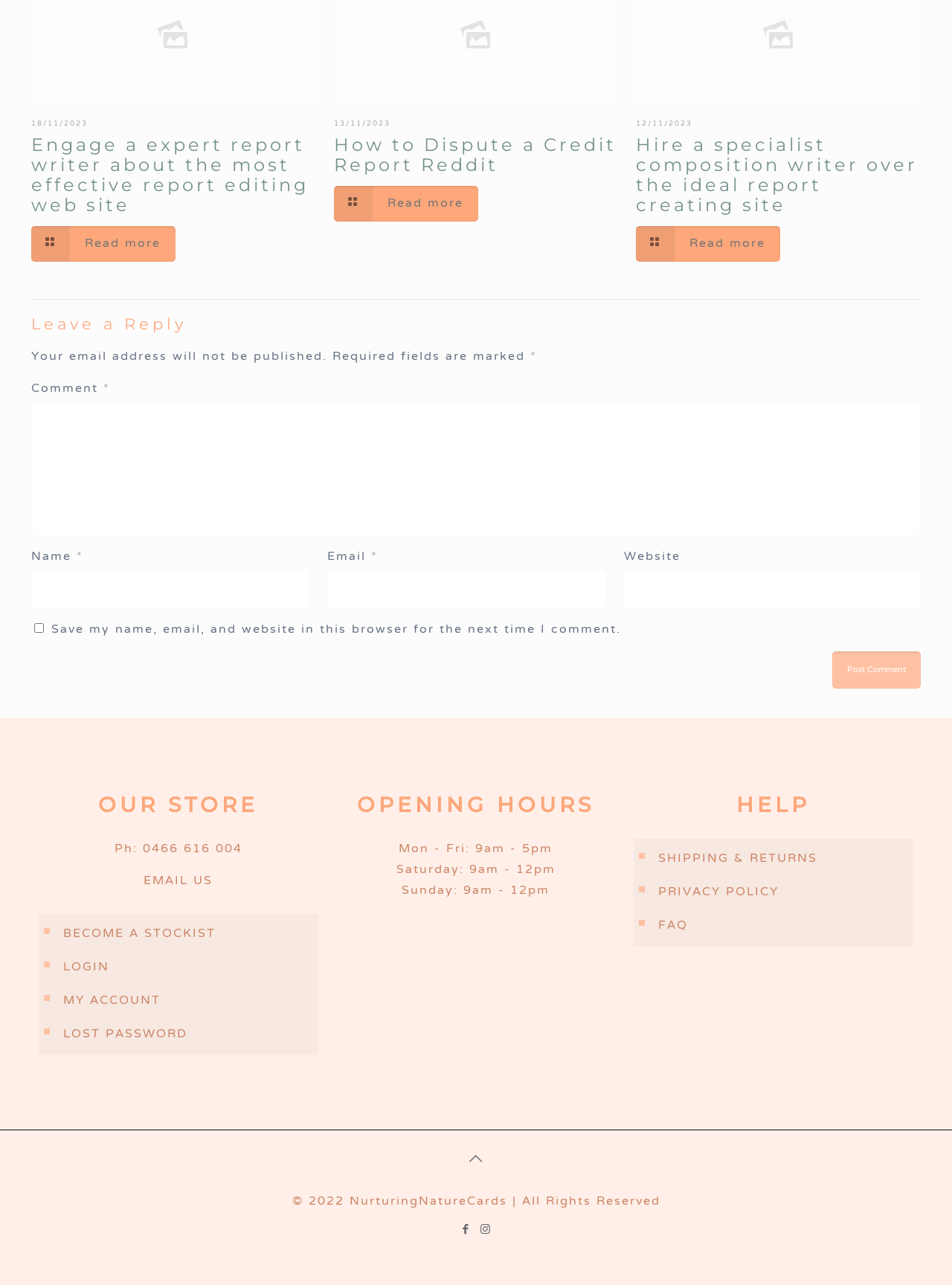Specify the bounding box coordinates of the element's area that should be clicked to execute the given instruction: "Click the 'Post Comment' button". The coordinates should be four float numbers between 0 and 1, i.e., [left, top, right, bottom].

[0.874, 0.507, 0.967, 0.536]